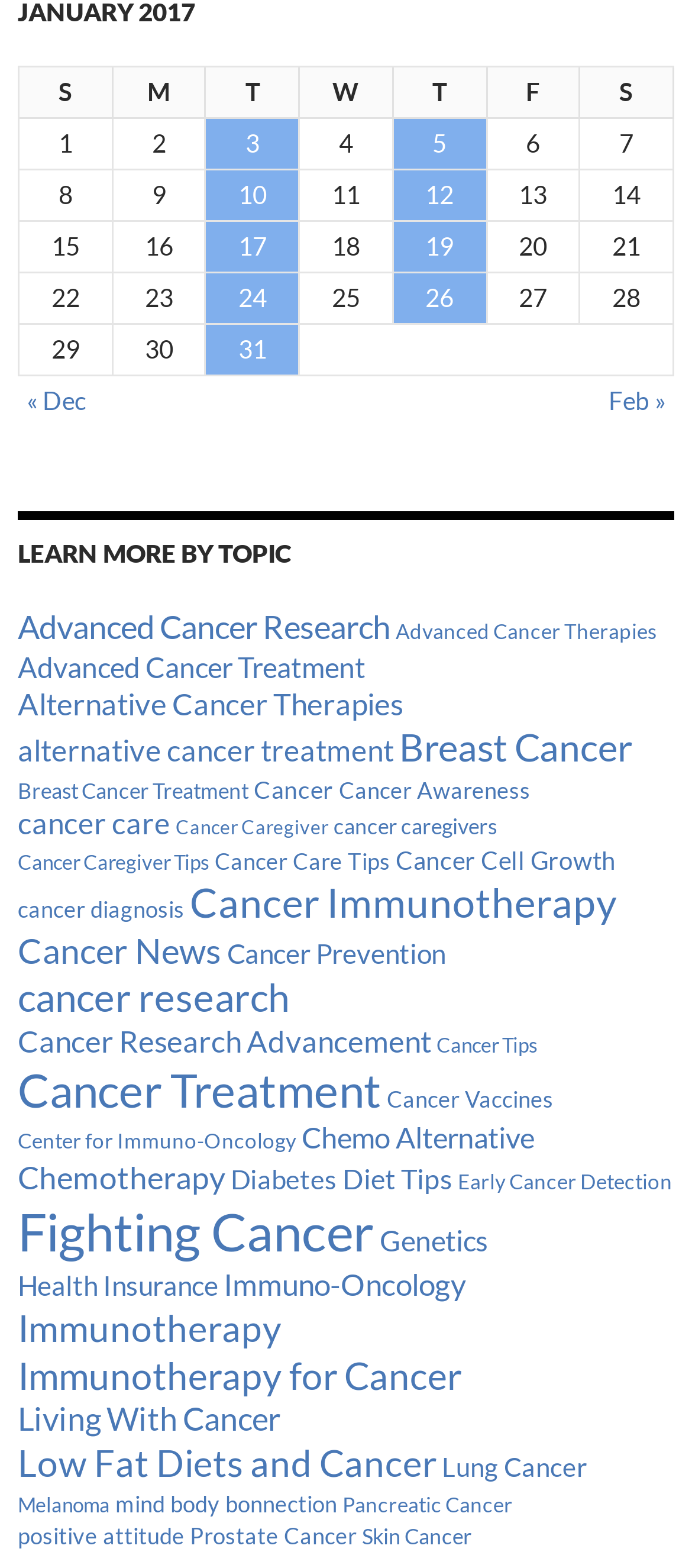Determine the bounding box coordinates for the area that needs to be clicked to fulfill this task: "Click on 'Posts published on January 3, 2017'". The coordinates must be given as four float numbers between 0 and 1, i.e., [left, top, right, bottom].

[0.298, 0.076, 0.431, 0.108]